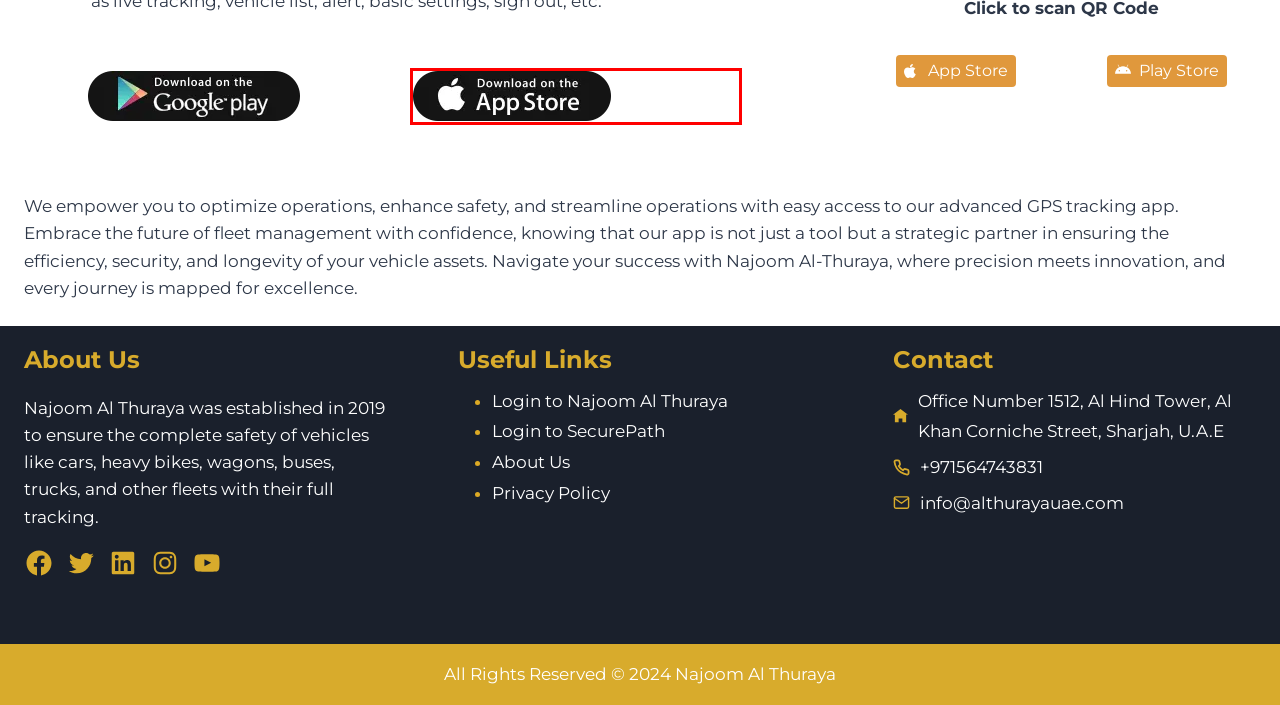You have a screenshot of a webpage, and a red bounding box highlights an element. Select the webpage description that best fits the new page after clicking the element within the bounding box. Options are:
A. ‎Al Thuraya Lite on the App Store
B. Najoom Al Thuraya Webtrack Clients Login -Track and Monitor Your Vehicles
C. Our Team
D. Contact Us
E. About Us
F. GPS Vehicle Tracking Devices in UAE
G. Privacy Policy
H. Blog

A